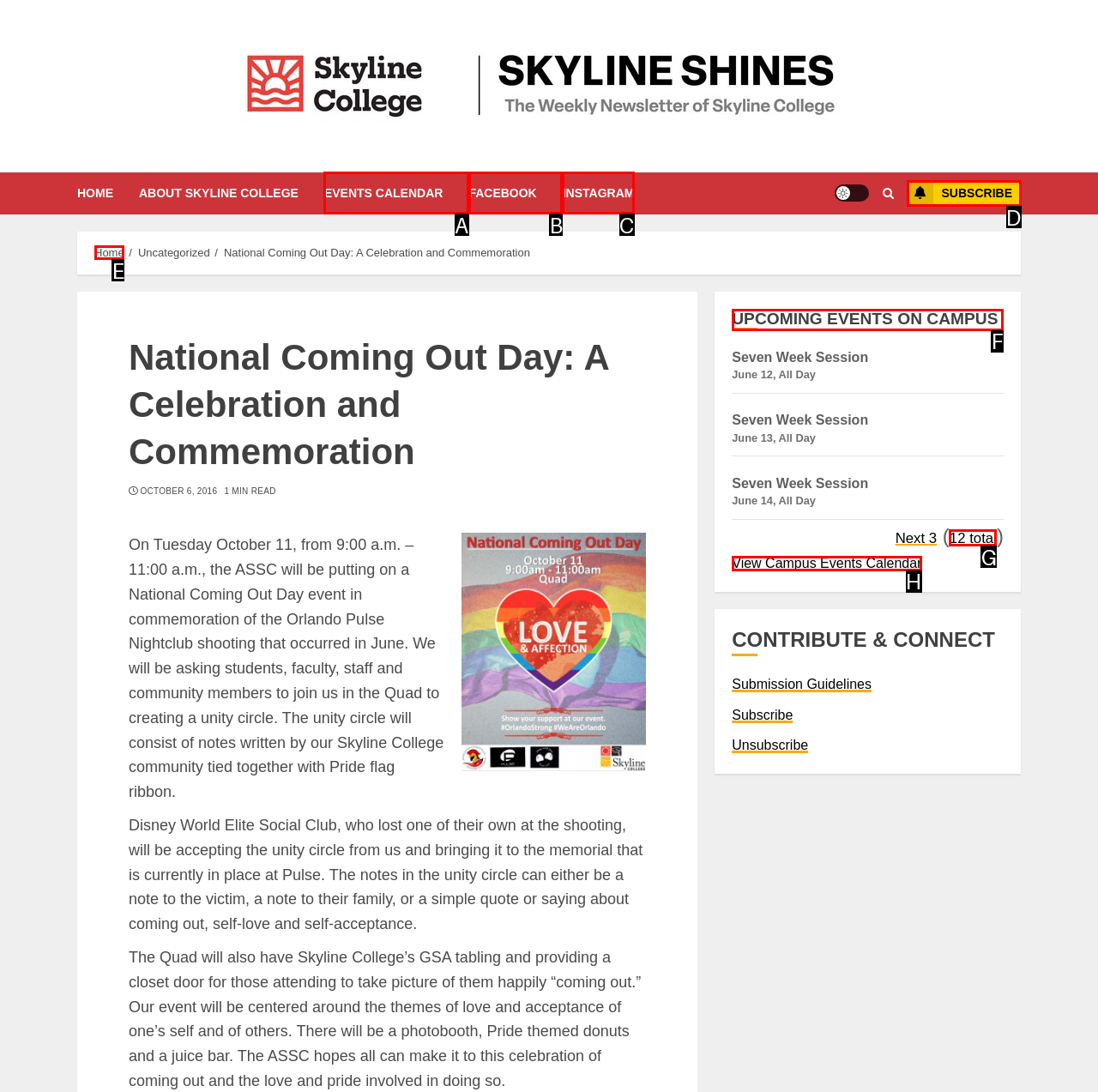Point out the HTML element I should click to achieve the following: Subscribe to the newsletter Reply with the letter of the selected element.

D